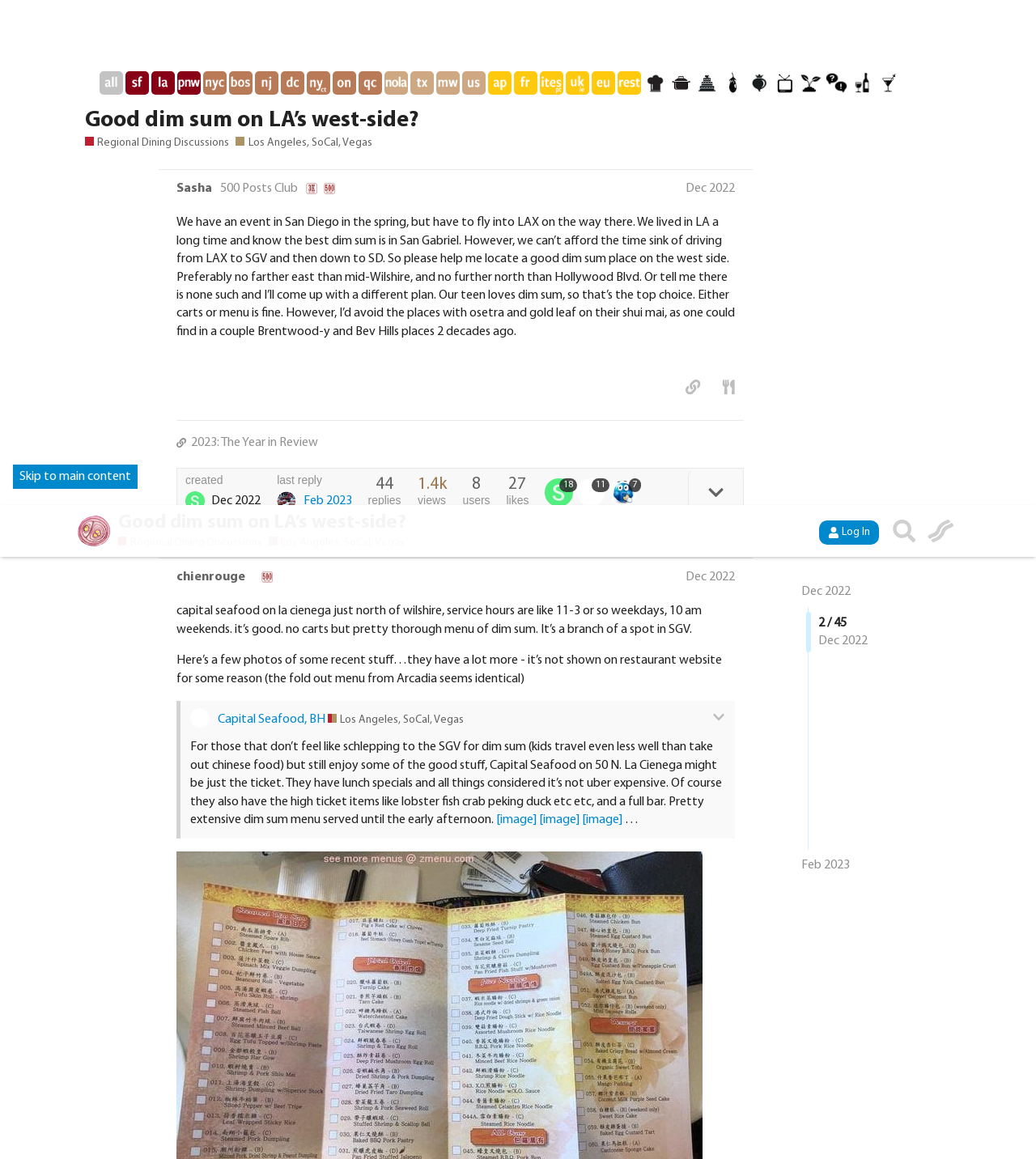Given the description "Los Angeles, SoCal, Vegas", provide the bounding box coordinates of the corresponding UI element.

[0.259, 0.027, 0.391, 0.039]